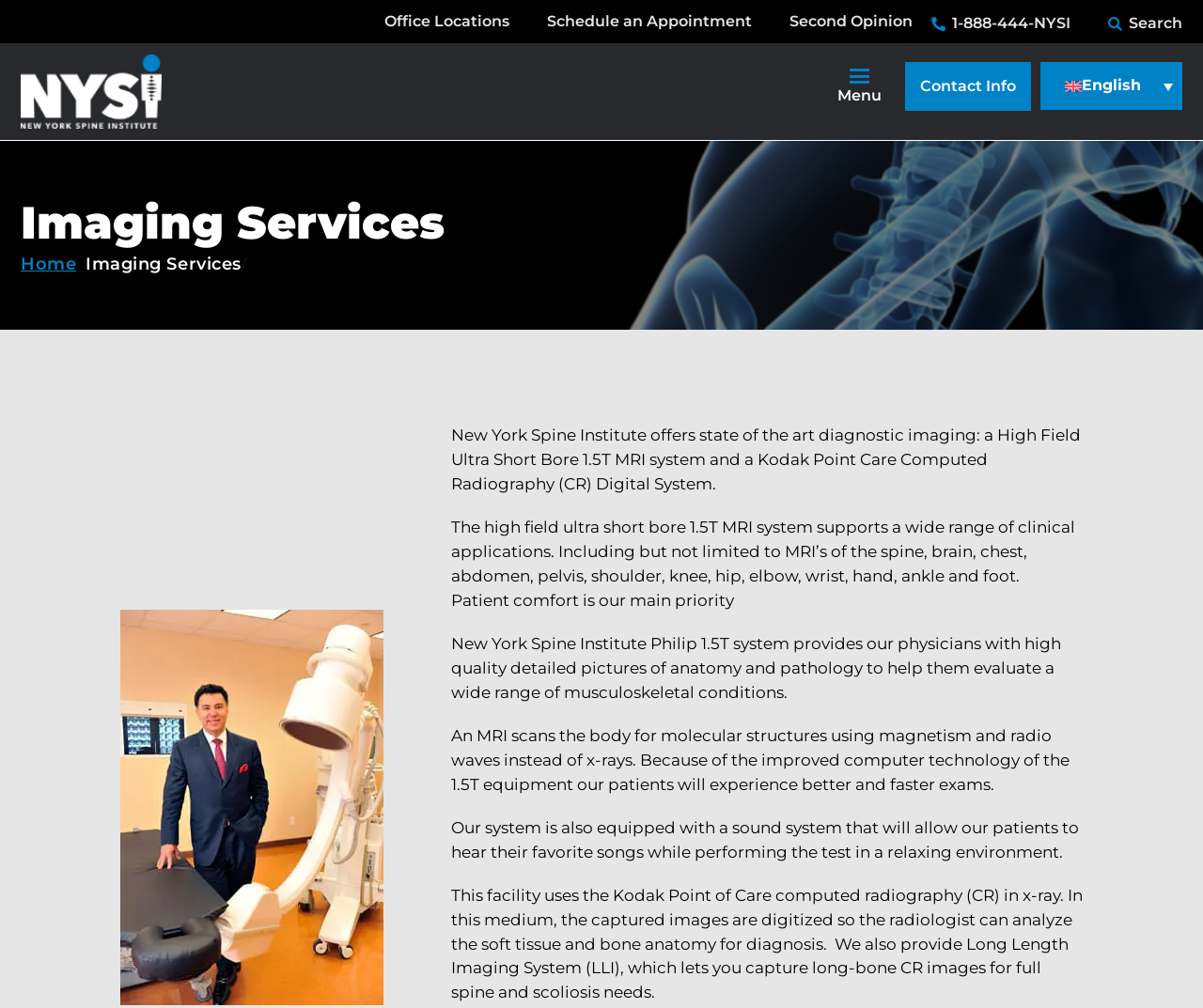Respond to the question below with a concise word or phrase:
What is the benefit of the 1.5T MRI system?

Better and faster exams